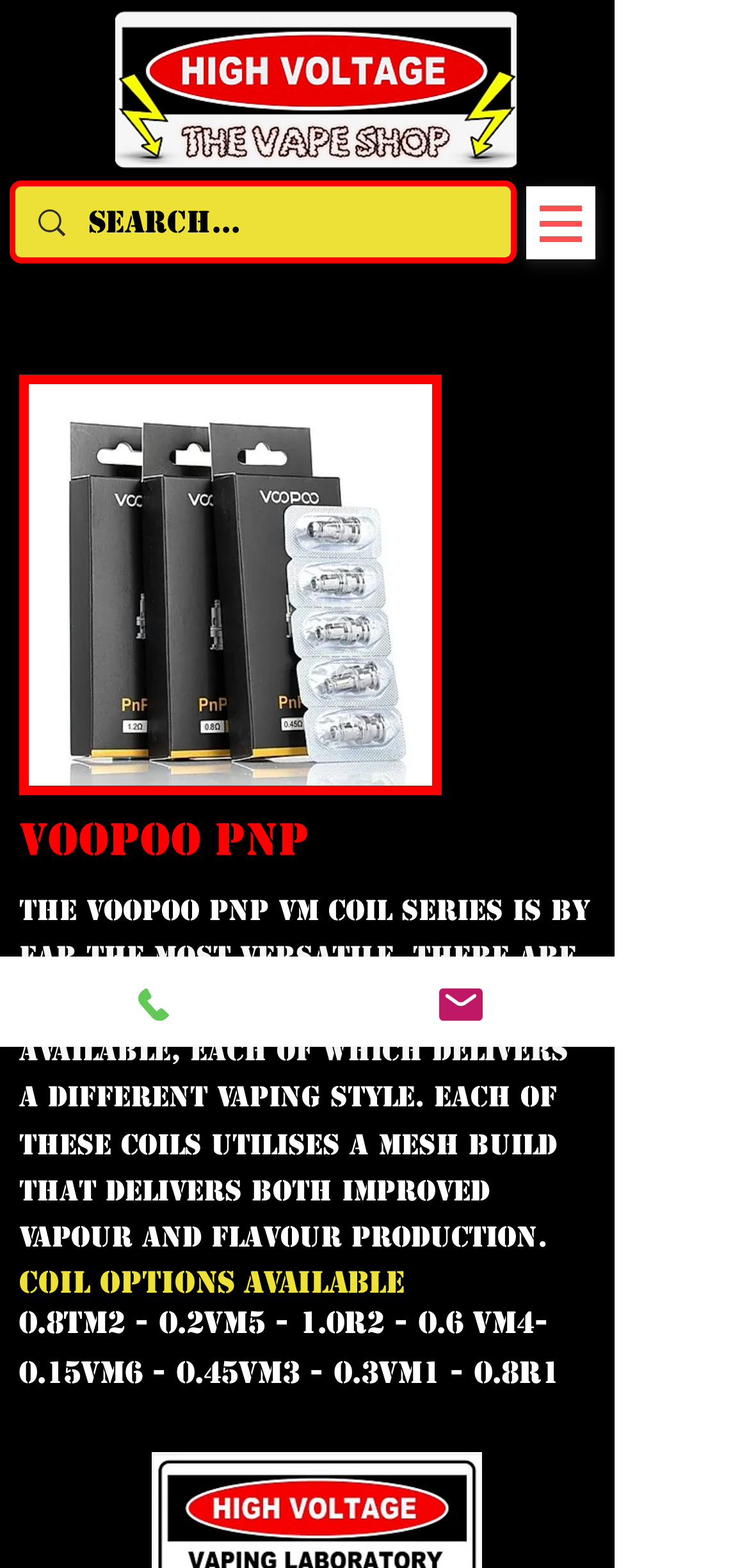What is the contact method besides phone?
Could you give a comprehensive explanation in response to this question?

I determined the answer by looking at the link elements with the content 'Phone' and 'Email', which suggests that the contact methods available are phone and email.